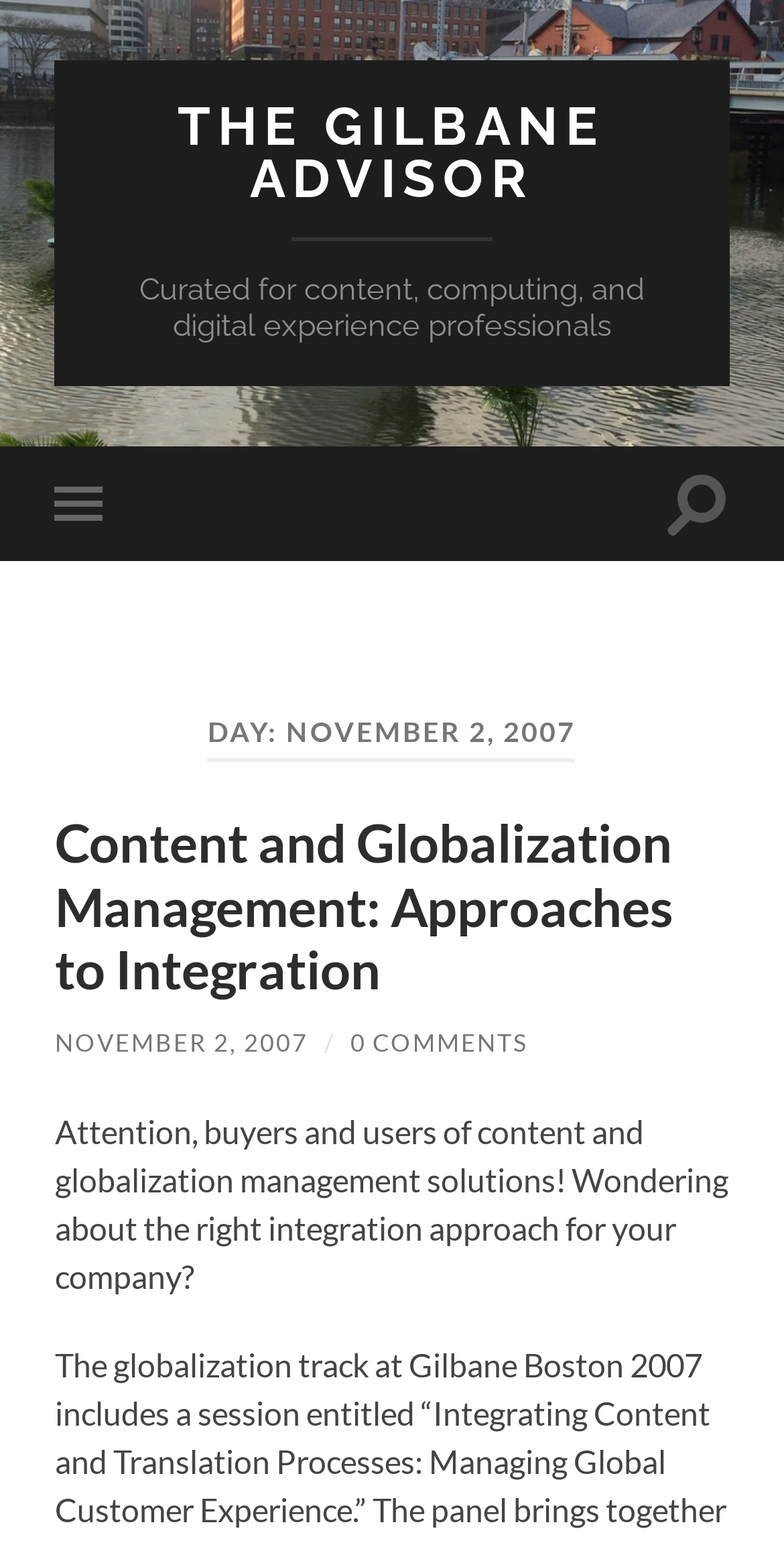What is the purpose of the toggle buttons?
Carefully examine the image and provide a detailed answer to the question.

I found two buttons at the top of the webpage, one labeled 'Toggle mobile menu' and the other labeled 'Toggle search field'. These buttons are likely used to toggle the visibility of the mobile menu and search field, respectively.